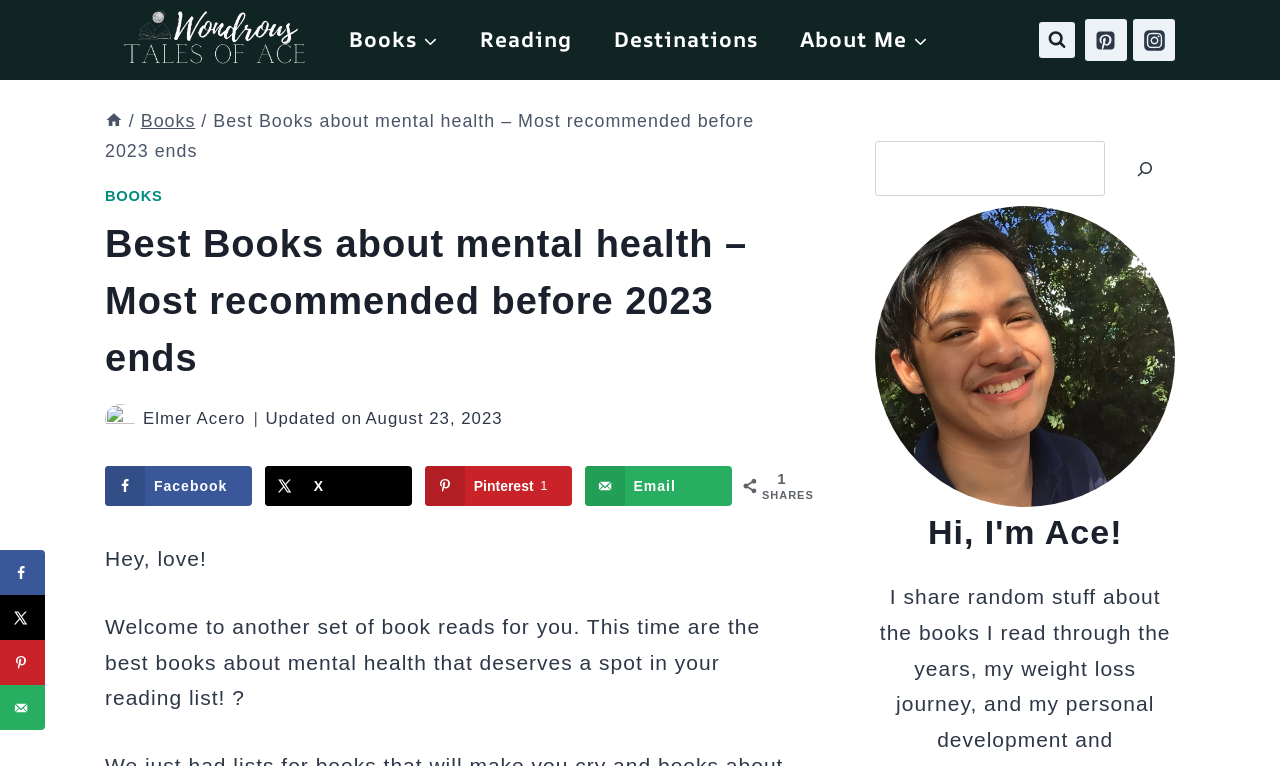Please identify the bounding box coordinates of the element I need to click to follow this instruction: "Search for a book".

[0.684, 0.184, 0.863, 0.256]